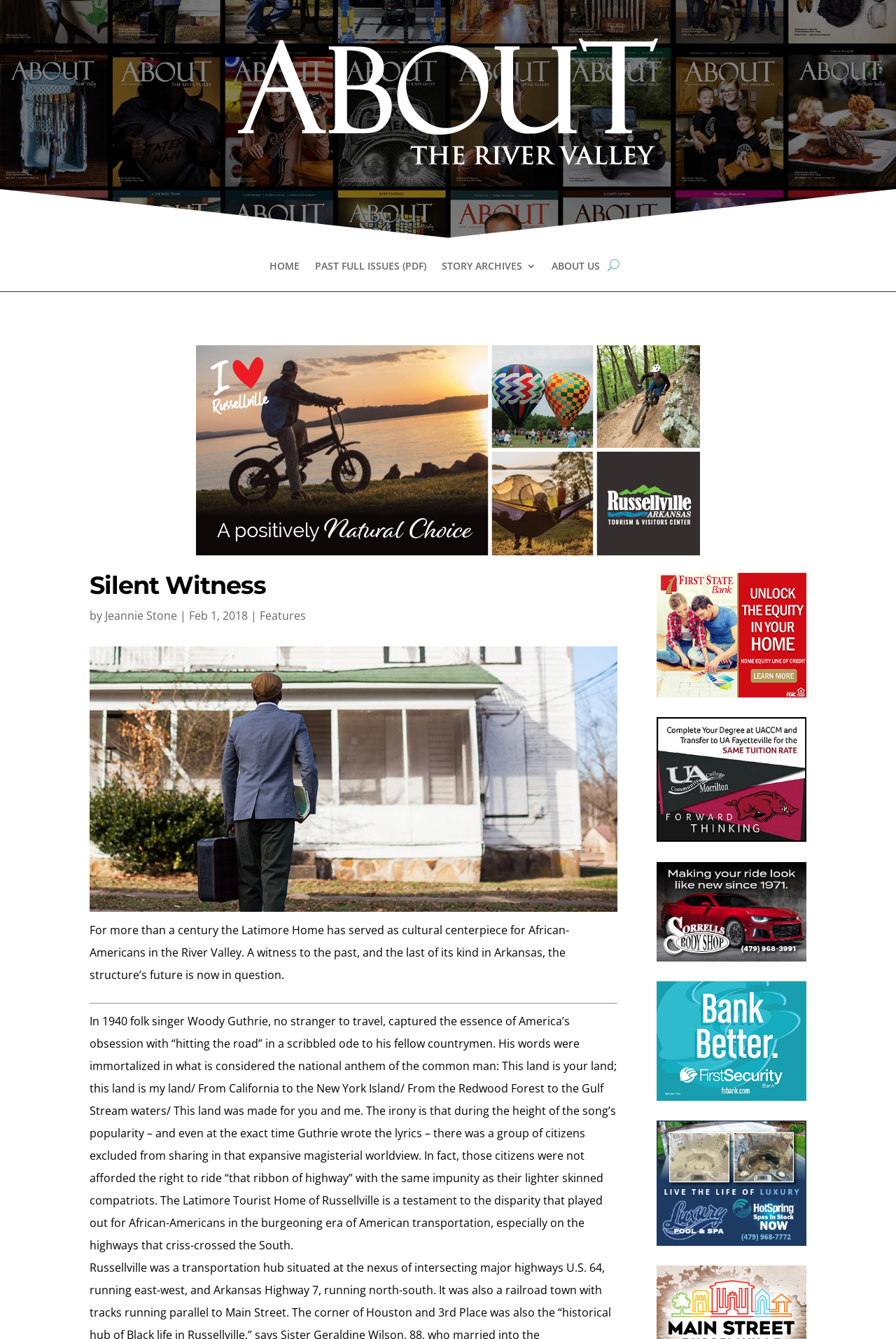What is the name of the song written by Woody Guthrie?
We need a detailed and meticulous answer to the question.

The answer can be found in the static text element that mentions Woody Guthrie's song 'This Land is Your Land' as the national anthem of the common man. This text is located in the main content area of the webpage.